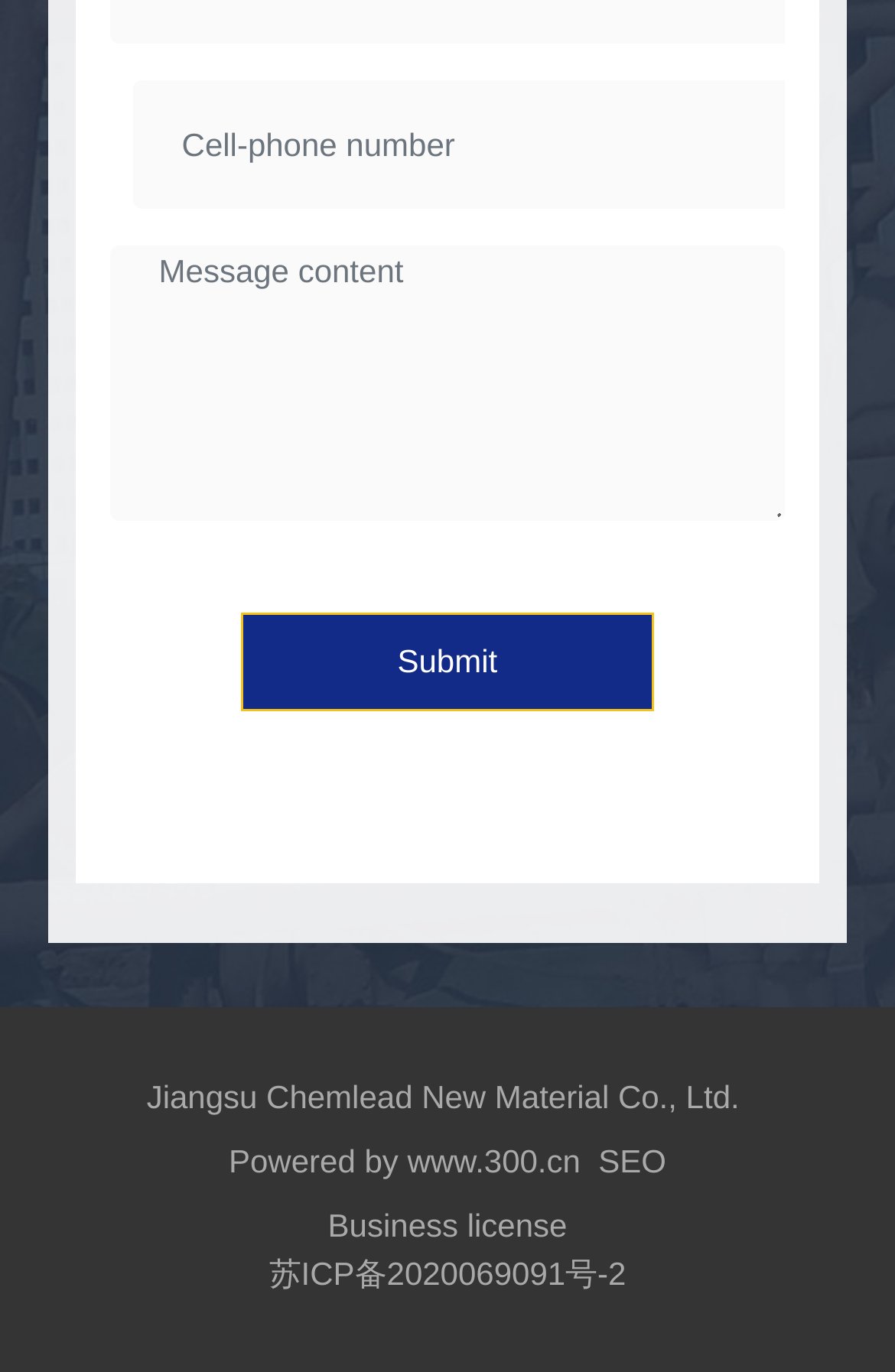Using the provided element description: "苏ICP备2020069091号-2", identify the bounding box coordinates. The coordinates should be four floats between 0 and 1 in the order [left, top, right, bottom].

[0.3, 0.915, 0.7, 0.942]